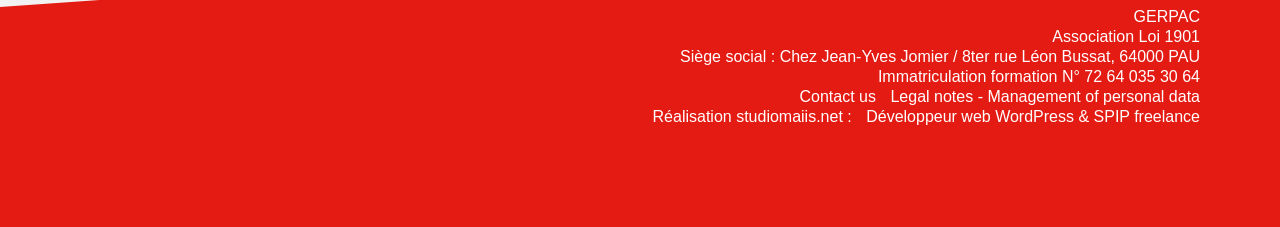Who developed the webpage?
Answer the question with a single word or phrase derived from the image.

studiomaiis.net